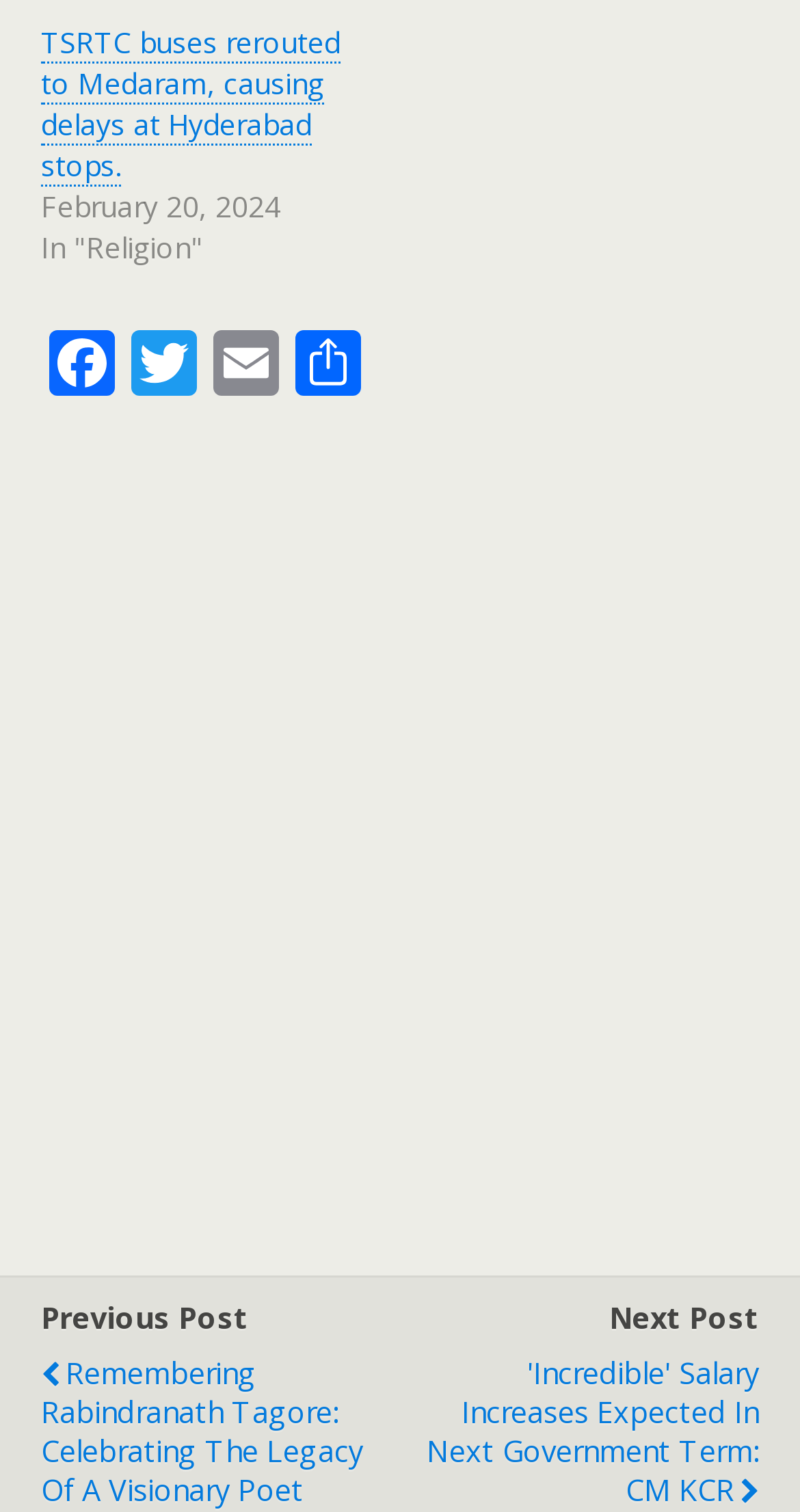Could you please study the image and provide a detailed answer to the question:
What is the date of the news article?

I found the date of the news article by looking at the StaticText element with the content 'February 20, 2024' which is a child element of the time element.